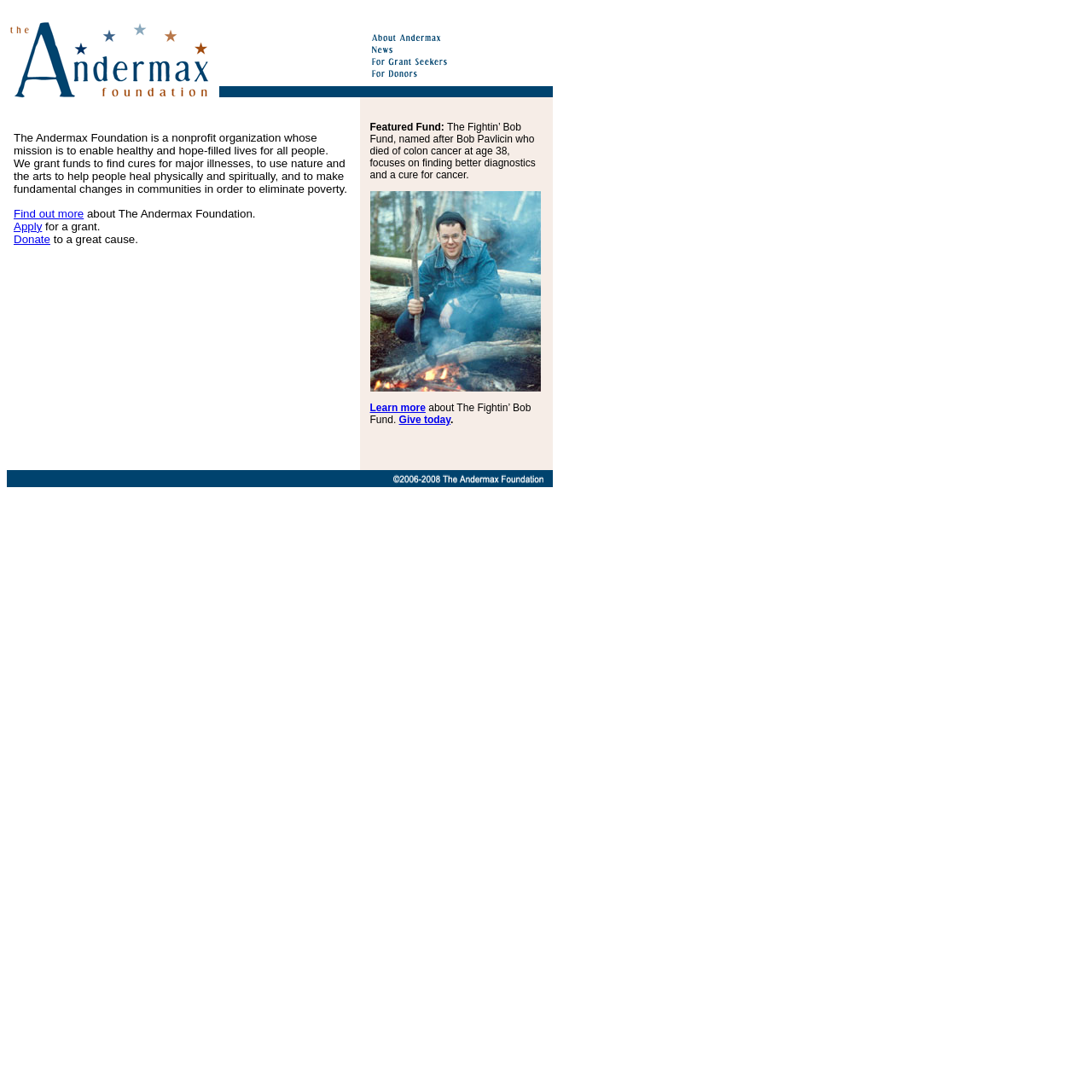What is the name of the nonprofit organization?
Using the information from the image, give a concise answer in one word or a short phrase.

The Andermax Foundation